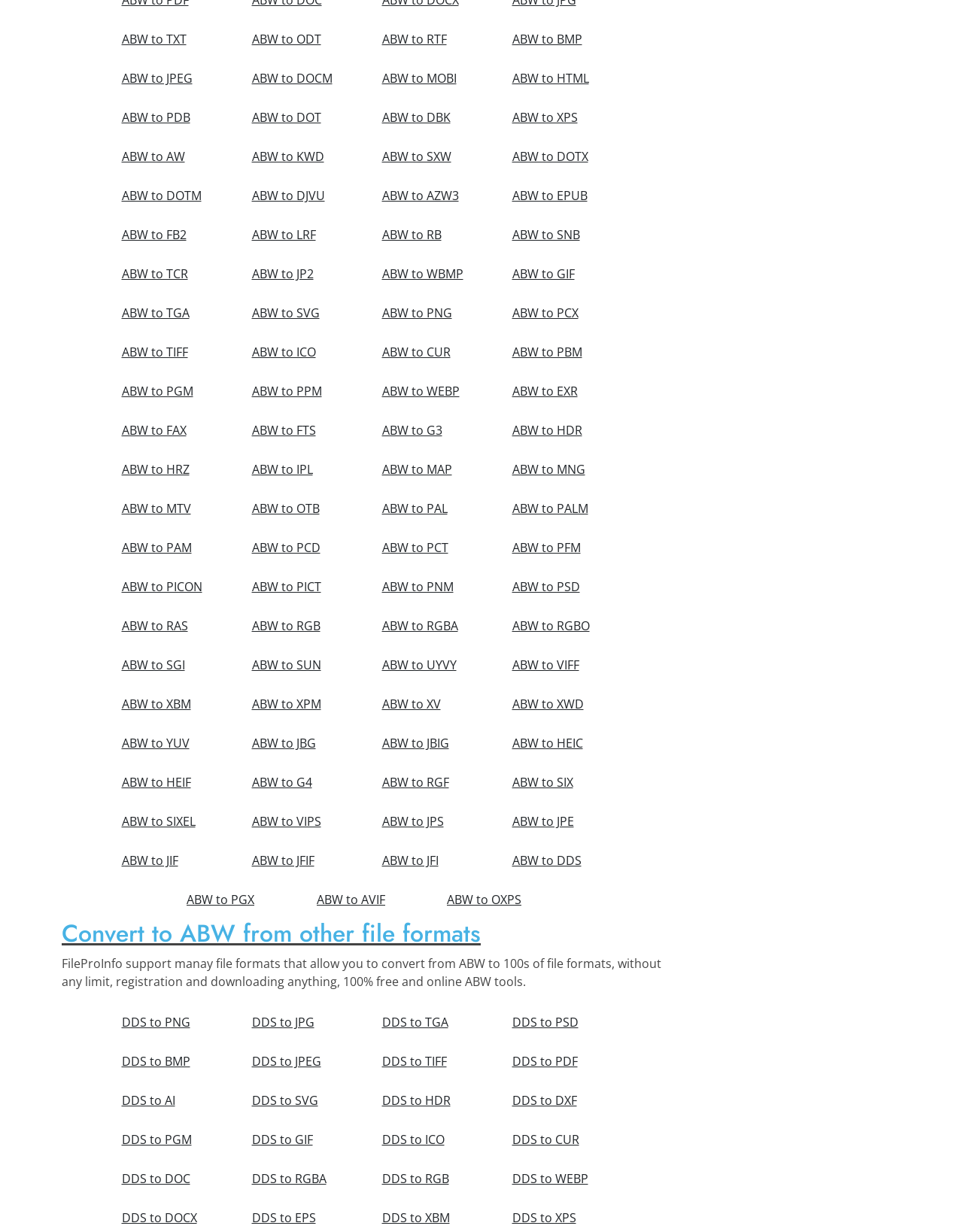What is the file format that can be converted from ABW?
Please provide a detailed and thorough answer to the question.

Based on the webpage, I can see multiple links that start with 'ABW to', followed by various file formats such as TXT, ODT, RTF, BMP, JPEG, and many more. This suggests that the webpage allows users to convert ABW files to multiple formats.